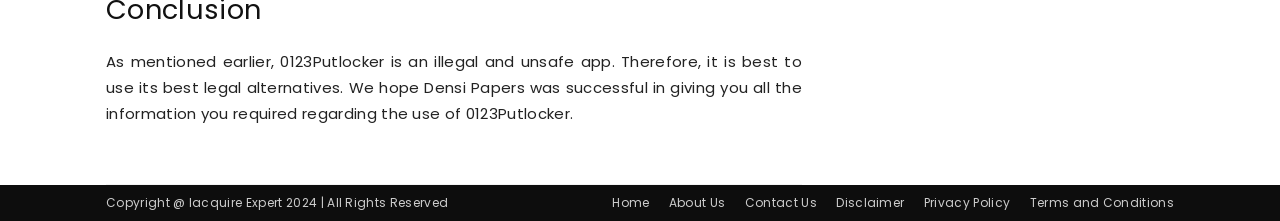How many links are present in the footer?
Examine the image and give a concise answer in one word or a short phrase.

6